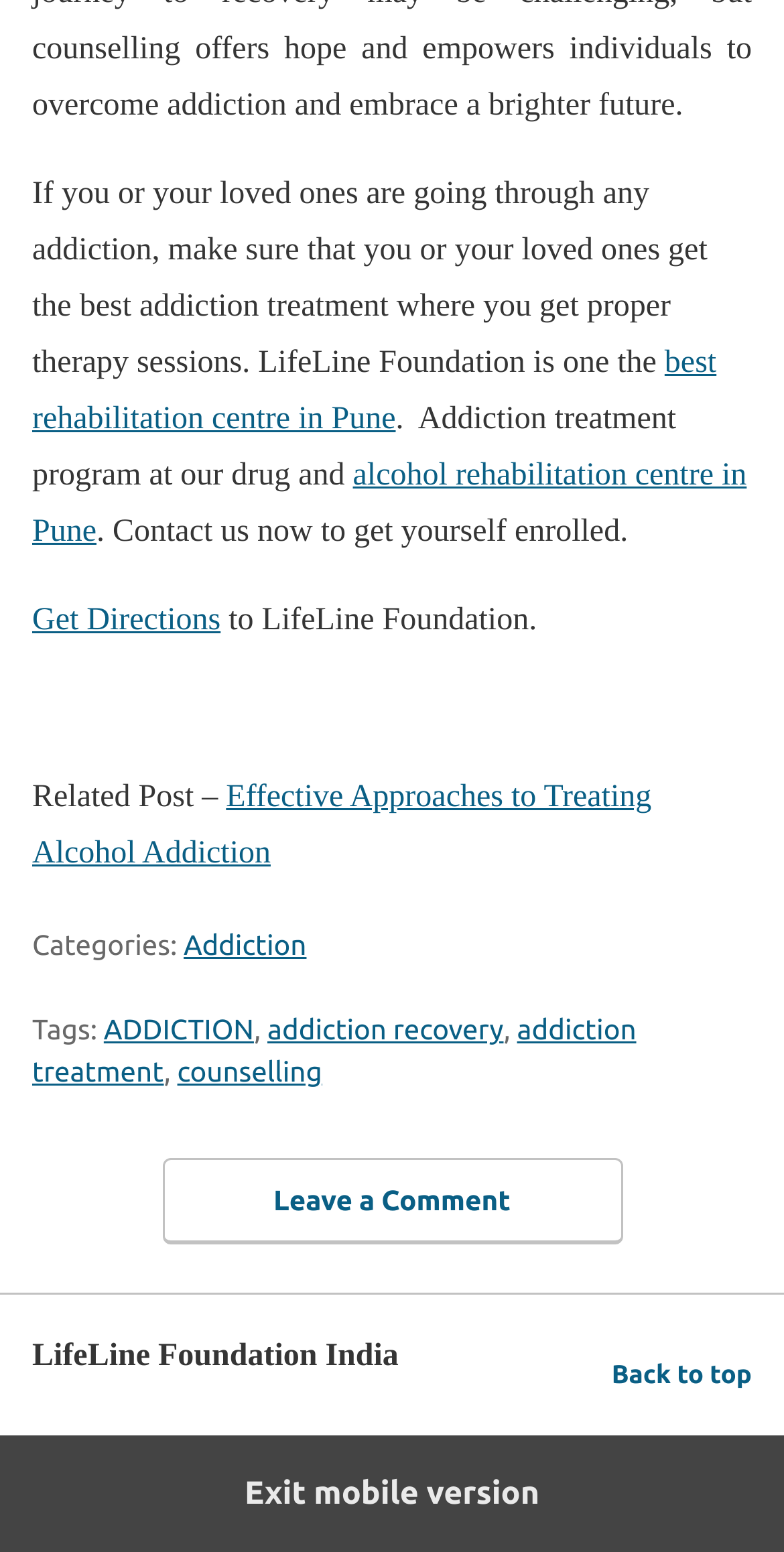What are the categories mentioned in the footer?
Observe the image and answer the question with a one-word or short phrase response.

Addiction